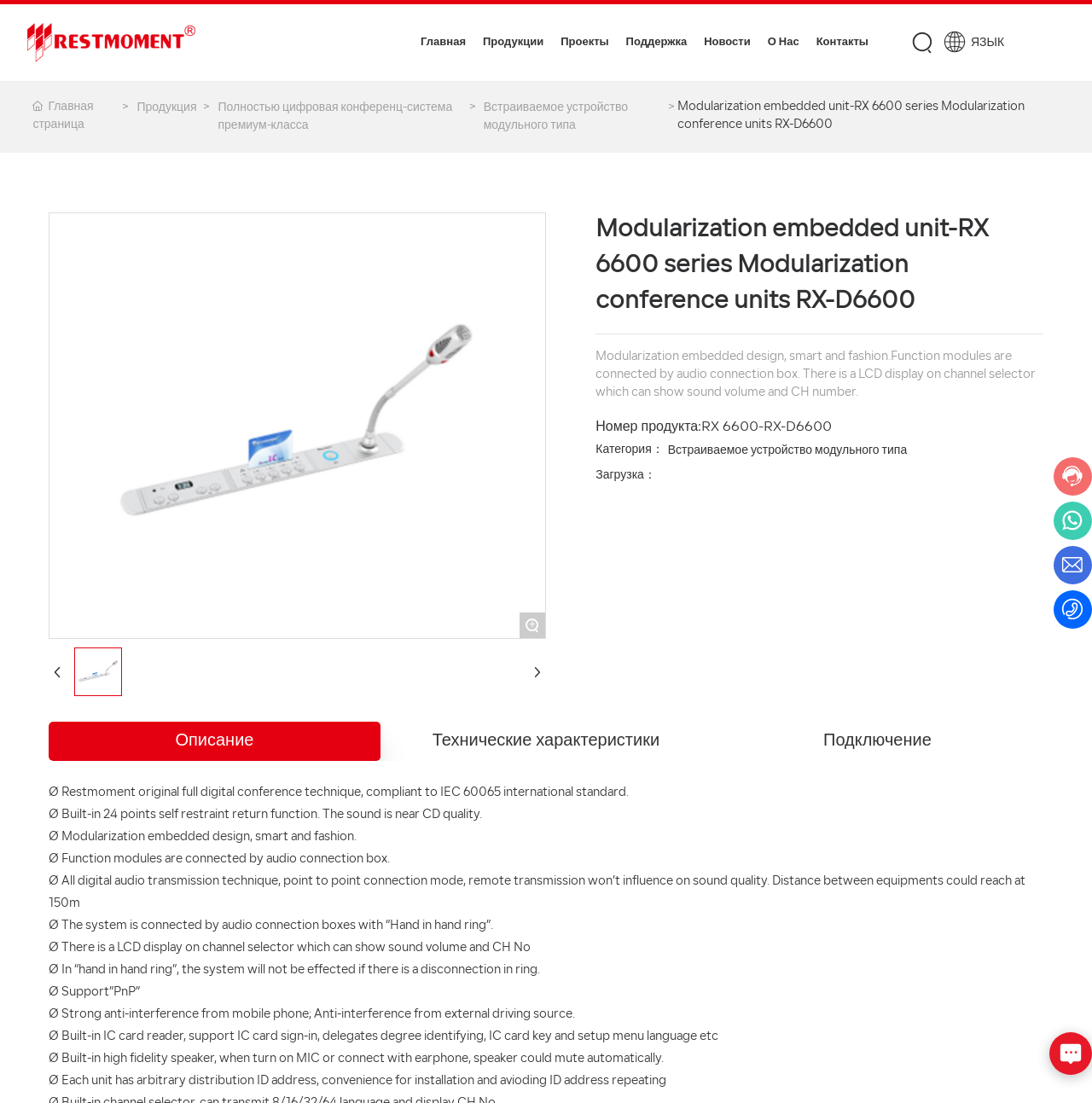Refer to the image and offer a detailed explanation in response to the question: What is the function of the LCD display on the channel selector?

According to the webpage, the LCD display on the channel selector 'can show sound volume and CH No'.